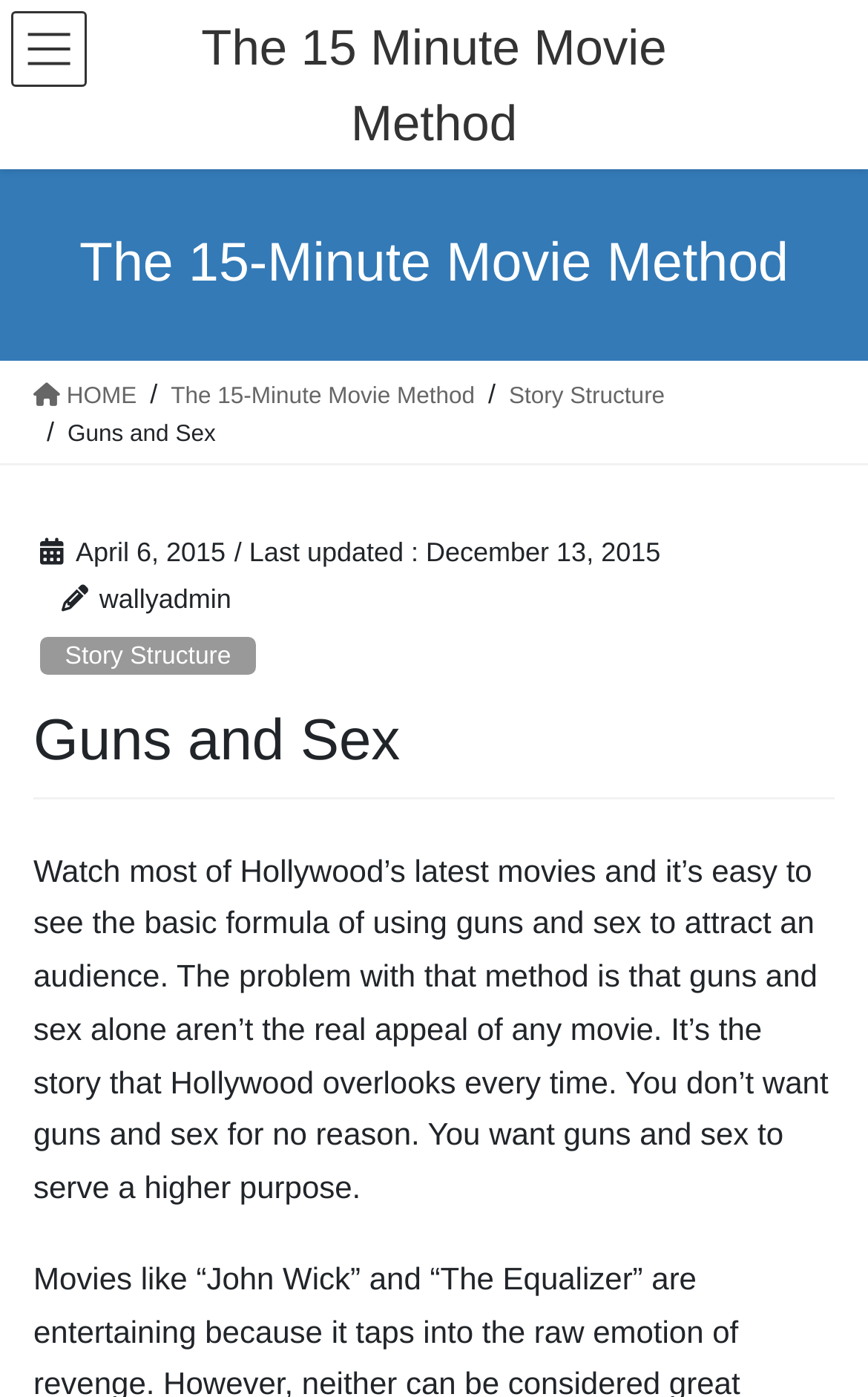Carefully observe the image and respond to the question with a detailed answer:
Who is the author of the article?

I found the author's name by looking at the text 'wallyadmin' which is located below the header 'Guns and Sex' and above the main article content.